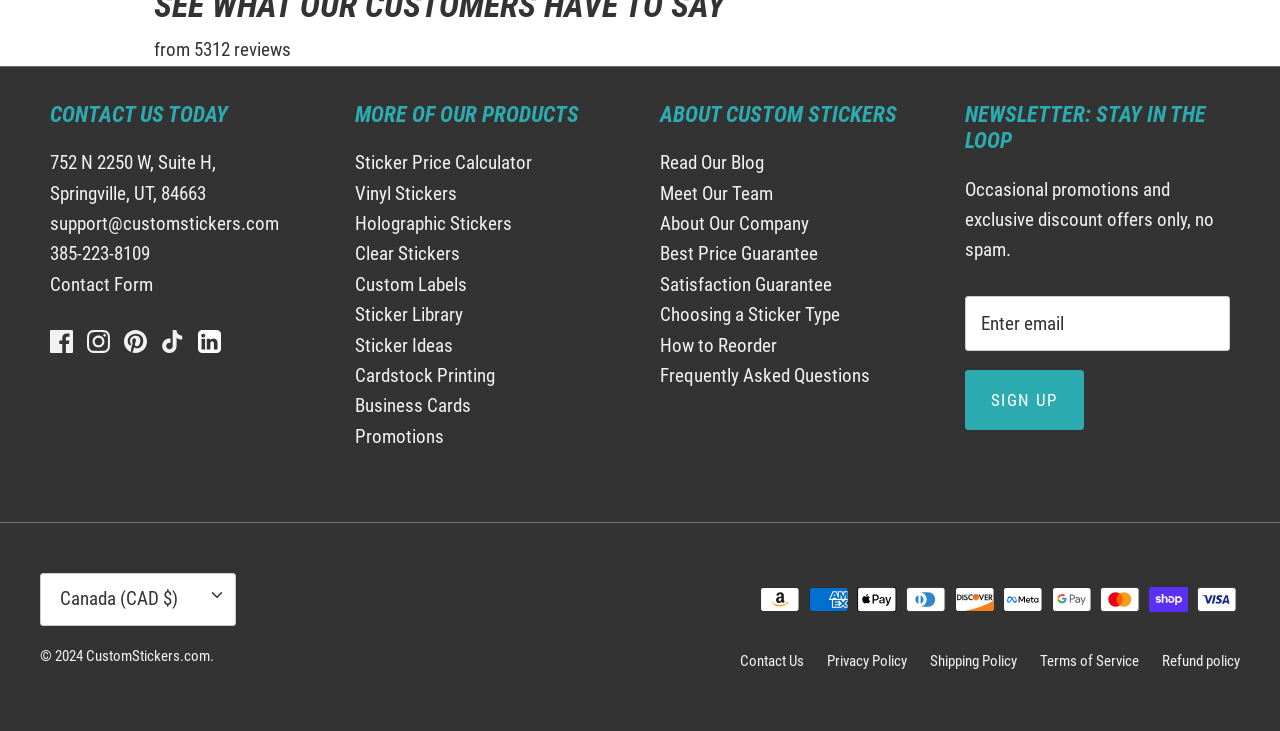What social media platforms does the company have?
Using the screenshot, give a one-word or short phrase answer.

Facebook, Instagram, Pinterest, Tiktok